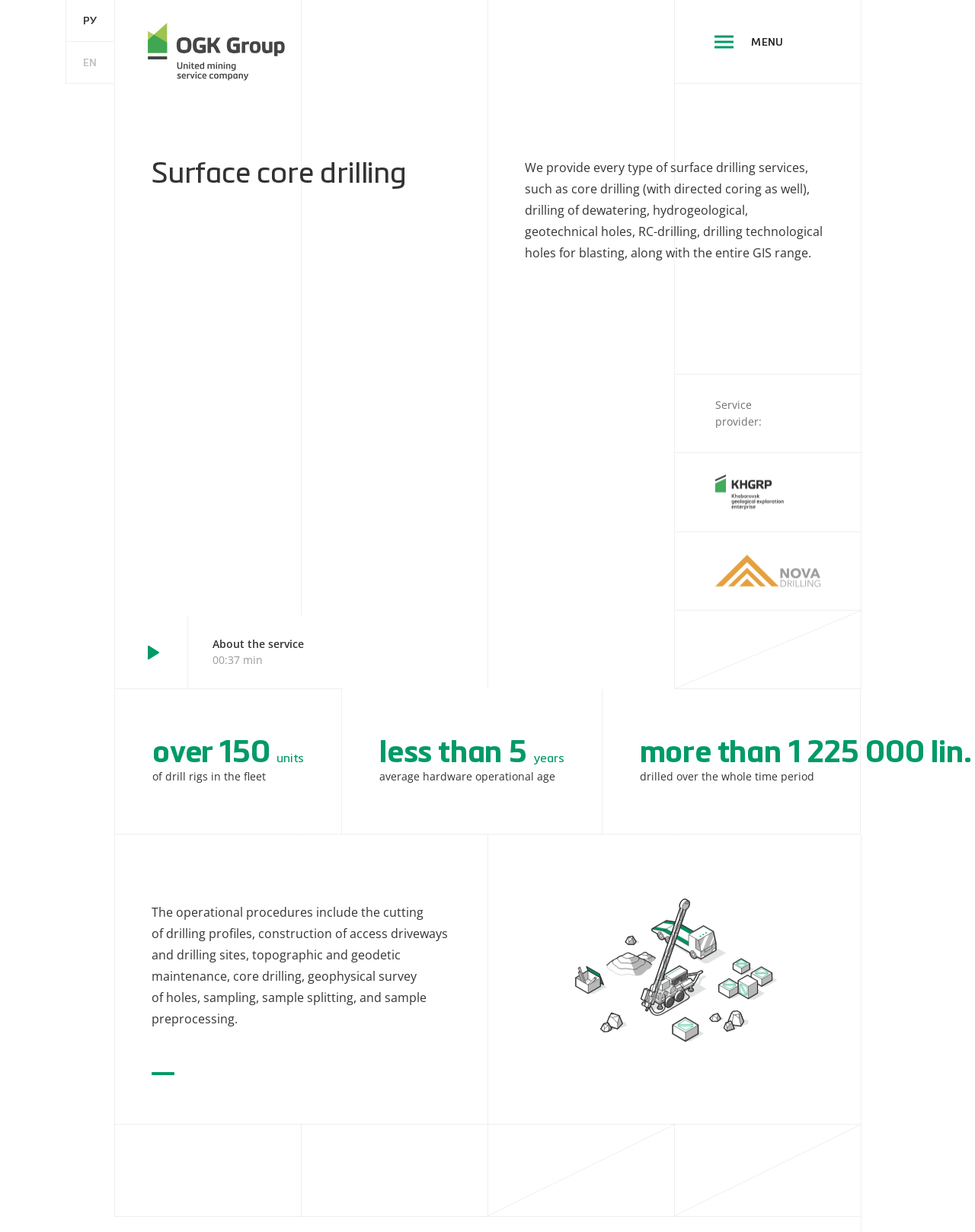Can you find the bounding box coordinates for the UI element given this description: "РУ РУ"? Provide the coordinates as four float numbers between 0 and 1: [left, top, right, bottom].

[0.068, 0.0, 0.117, 0.034]